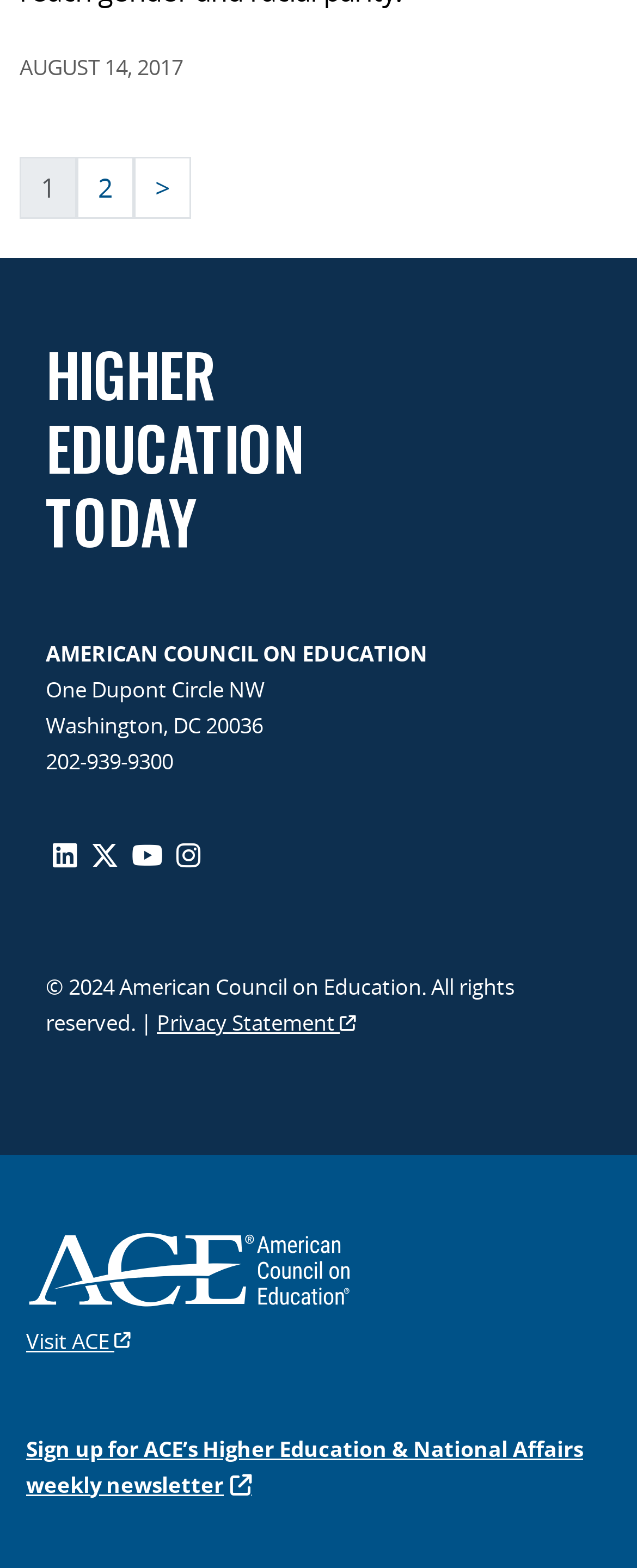Determine the bounding box coordinates for the UI element matching this description: "parent_node: Visit ACE".

[0.041, 0.787, 0.959, 0.833]